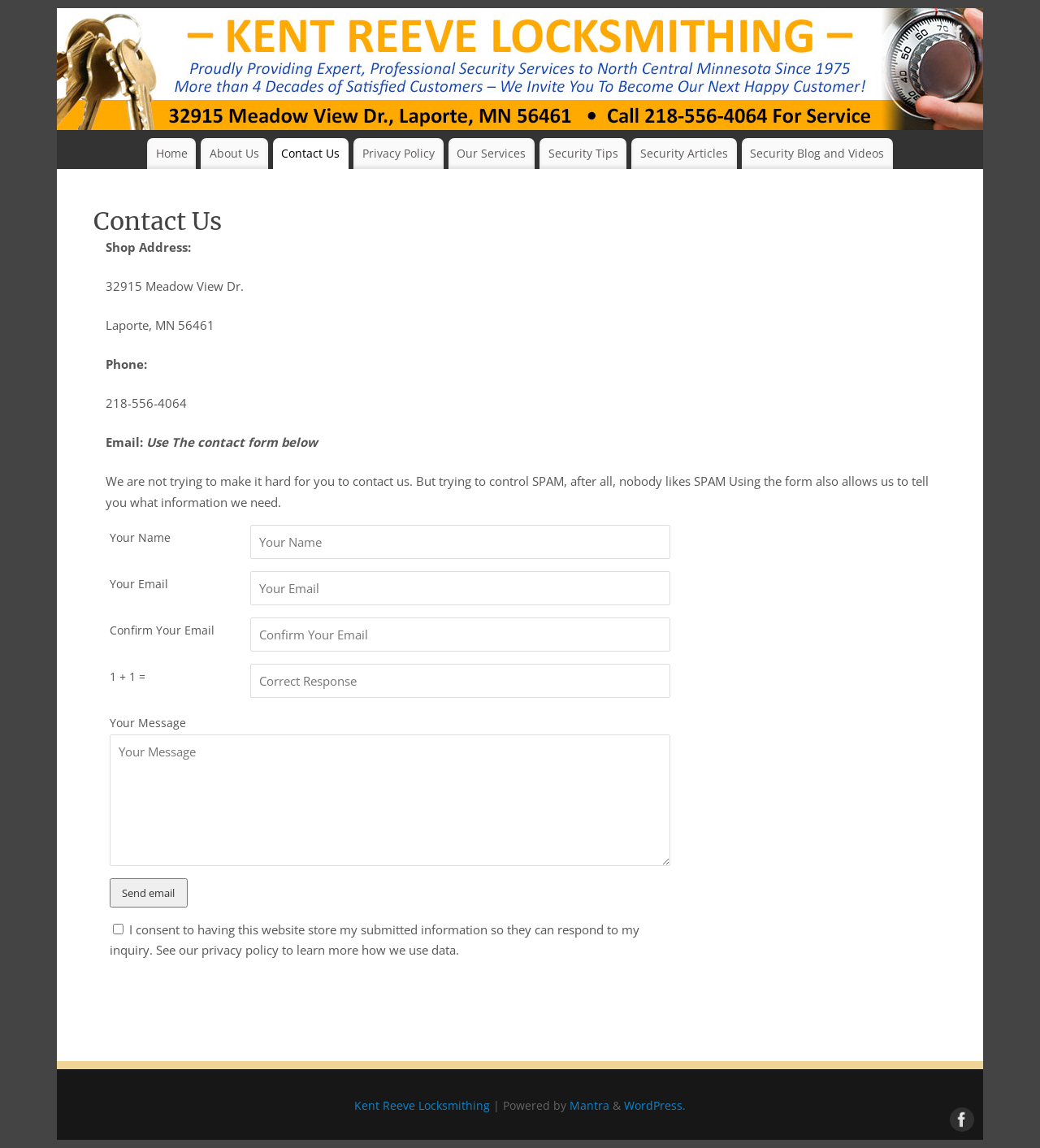Given the element description Security Blog and Videos, identify the bounding box coordinates for the UI element on the webpage screenshot. The format should be (top-left x, top-left y, bottom-right x, bottom-right y), with values between 0 and 1.

[0.713, 0.12, 0.859, 0.148]